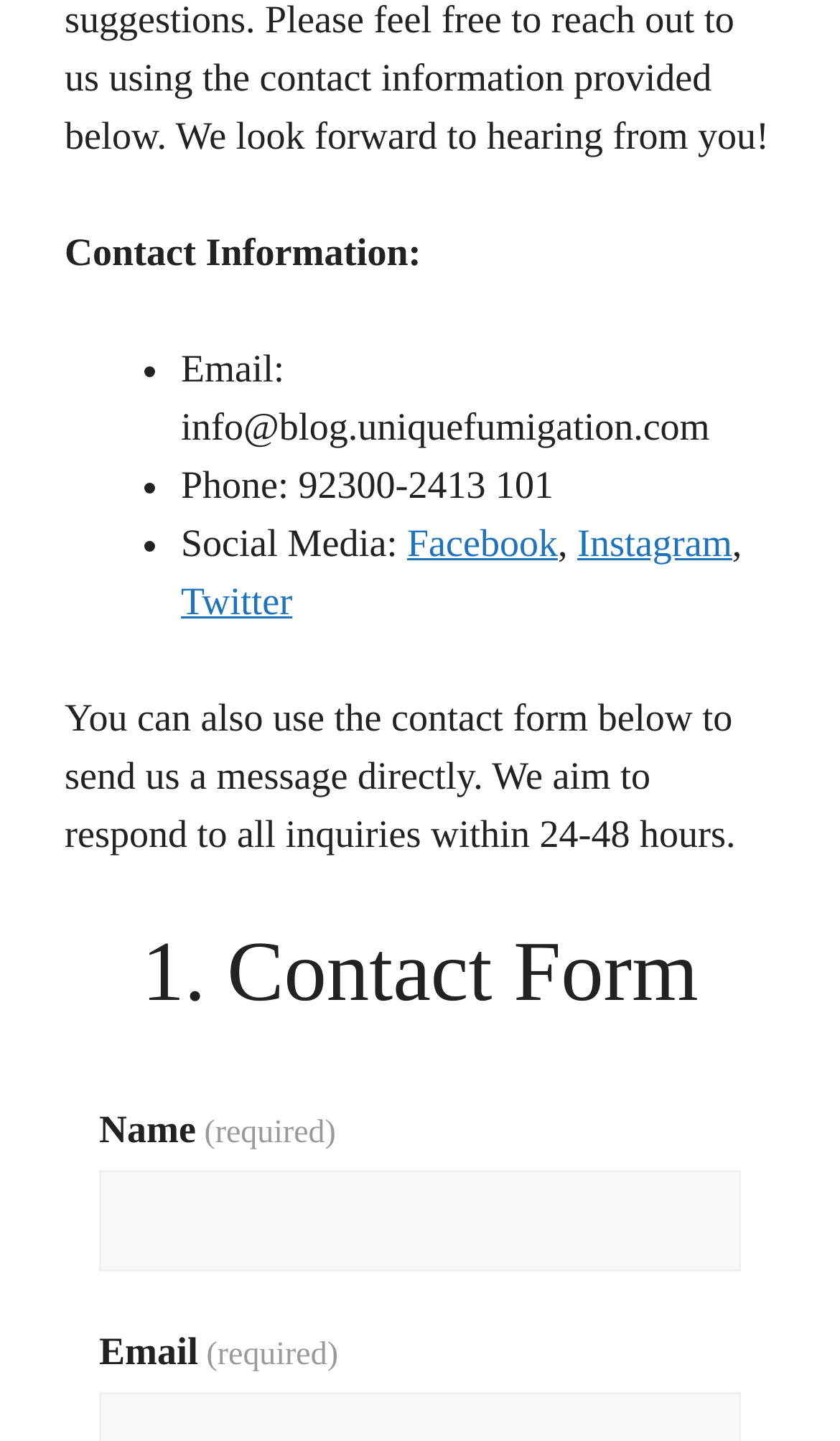What is the phone number to contact?
Using the image, respond with a single word or phrase.

92300-2413 101